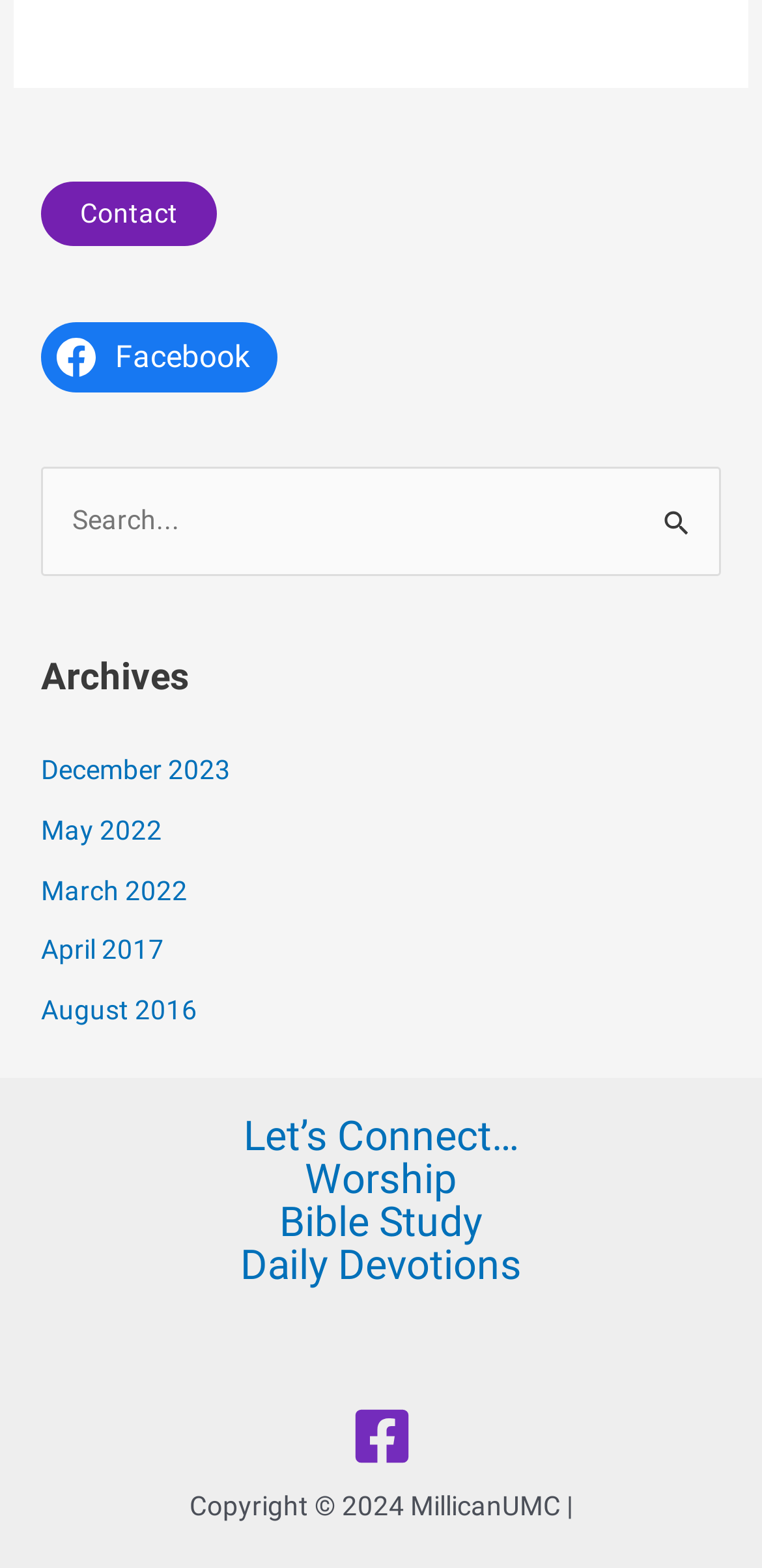Kindly determine the bounding box coordinates for the area that needs to be clicked to execute this instruction: "Click on Worship".

[0.349, 0.74, 0.651, 0.767]